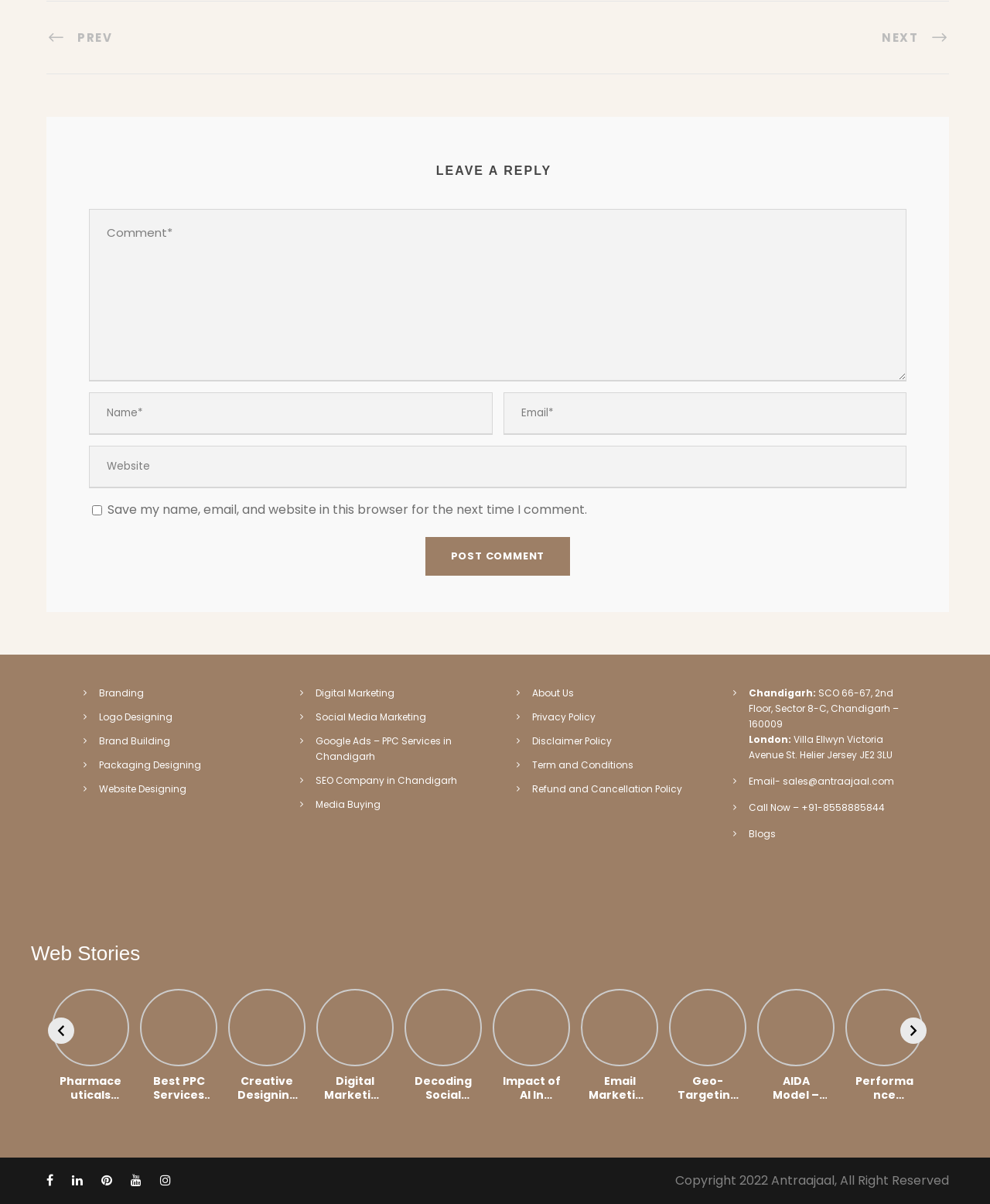Find the bounding box of the element with the following description: "Term and Conditions". The coordinates must be four float numbers between 0 and 1, formatted as [left, top, right, bottom].

[0.538, 0.63, 0.64, 0.64]